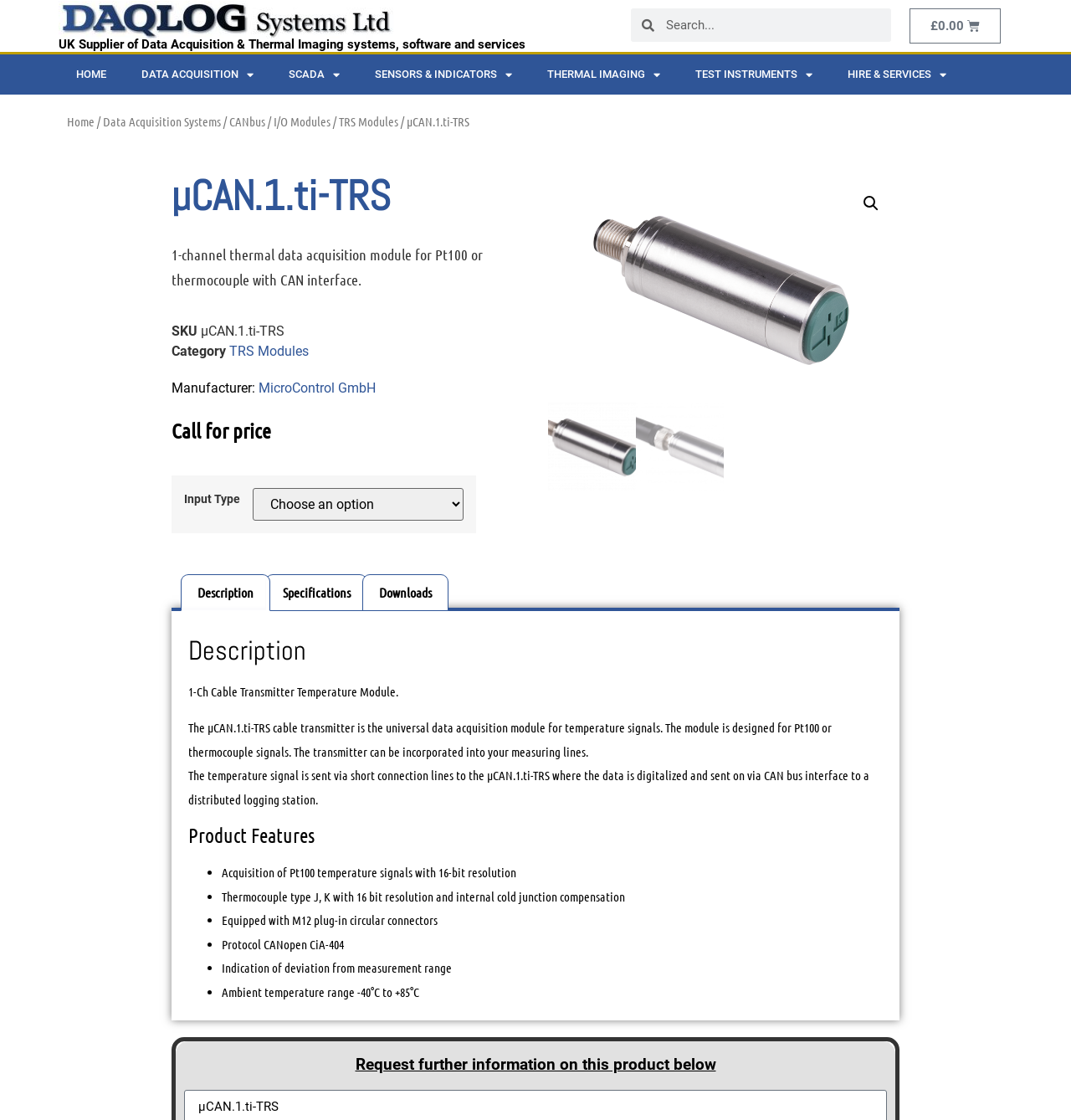Locate the bounding box for the described UI element: "Downloads". Ensure the coordinates are four float numbers between 0 and 1, formatted as [left, top, right, bottom].

[0.339, 0.514, 0.418, 0.545]